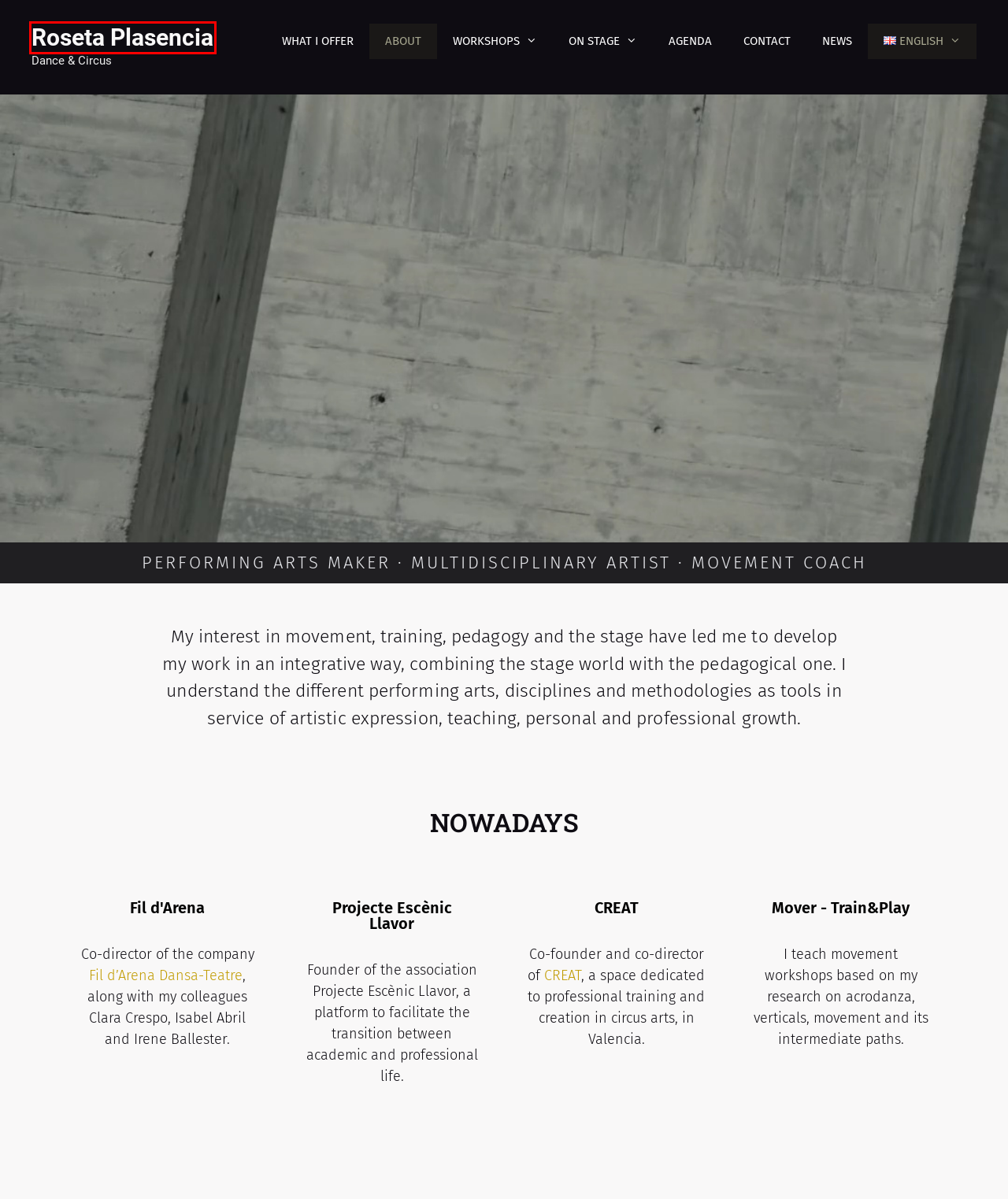Review the webpage screenshot and focus on the UI element within the red bounding box. Select the best-matching webpage description for the new webpage that follows after clicking the highlighted element. Here are the candidates:
A. Sobre Mi - Roseta Plasencia
B. What I Ofer - Roseta Plasencia
C. Home - Roseta Plasencia
D. CREAT – Formación y Creación en Artes Circenses
E. EL TRAJE NUEVO DEL EMPERADOR - Roseta Plasencia
F. Physical Conditioning - Roseta Plasencia
G. Credits - Roseta Plasencia
H. Fil D´arena Dansa Teatre - Compañía de Danza

C